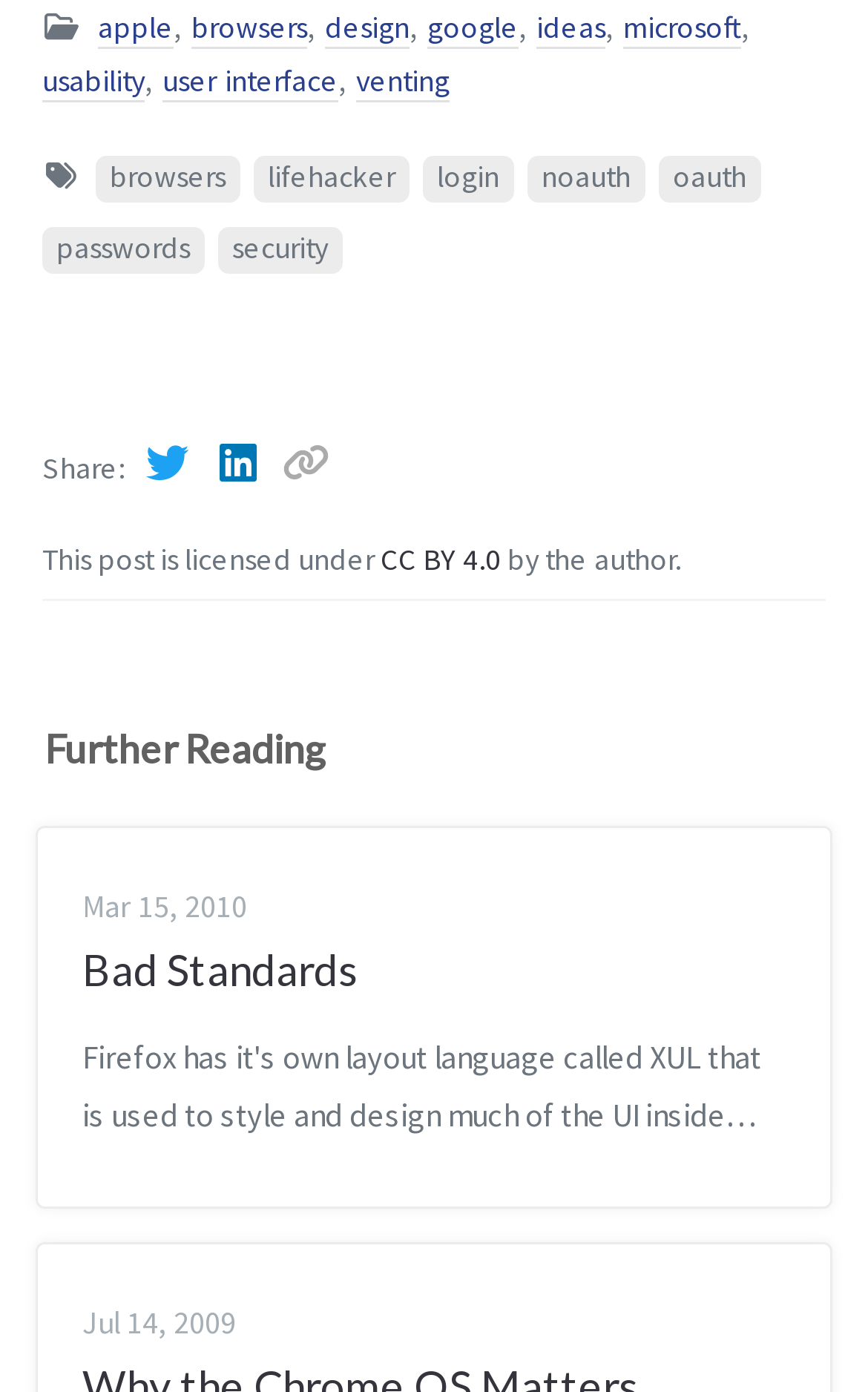Bounding box coordinates are specified in the format (top-left x, top-left y, bottom-right x, bottom-right y). All values are floating point numbers bounded between 0 and 1. Please provide the bounding box coordinate of the region this sentence describes: oauth

[0.759, 0.113, 0.876, 0.146]